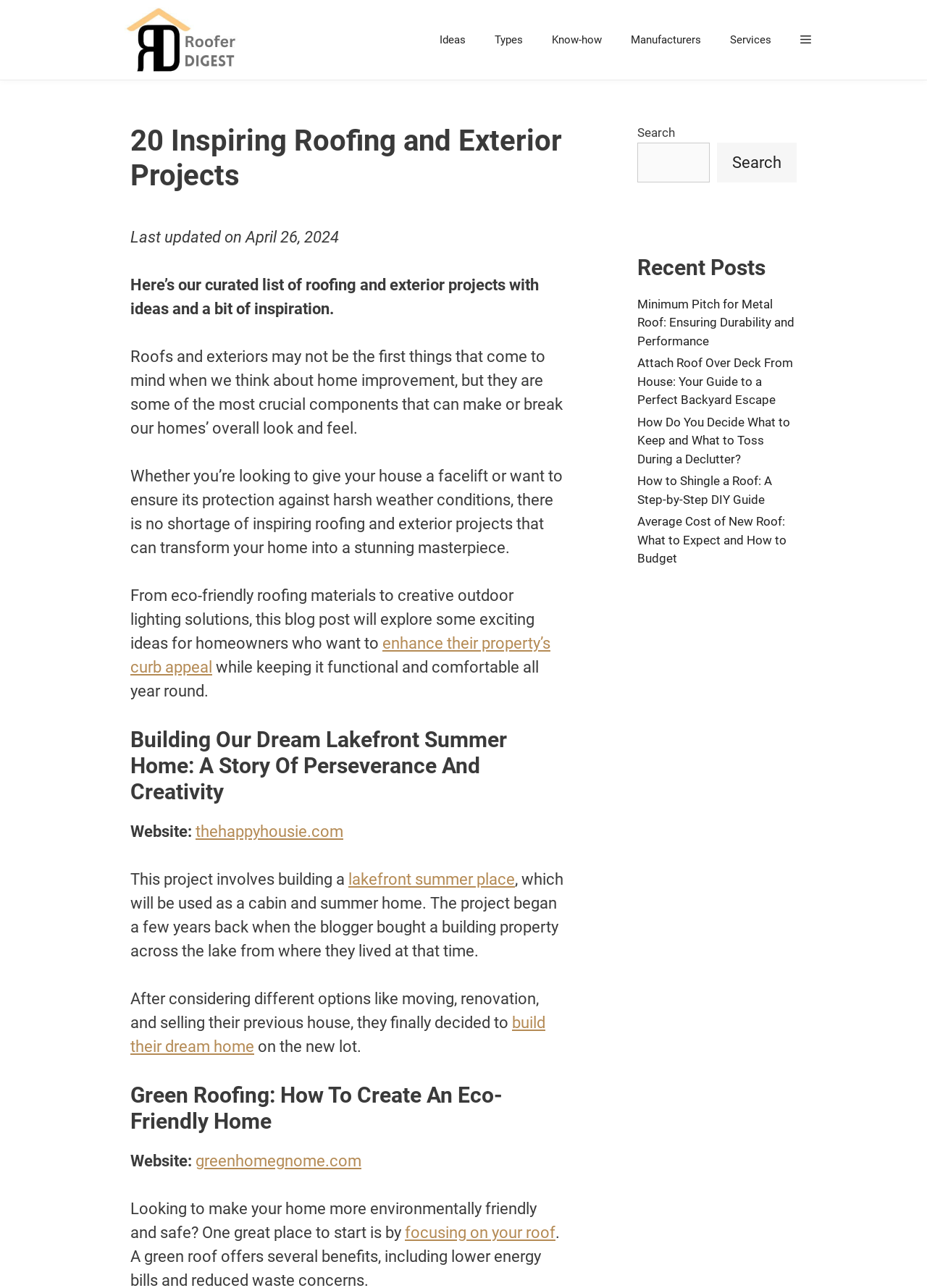Please respond to the question with a concise word or phrase:
What is the purpose of the 'Search' button?

To search the website